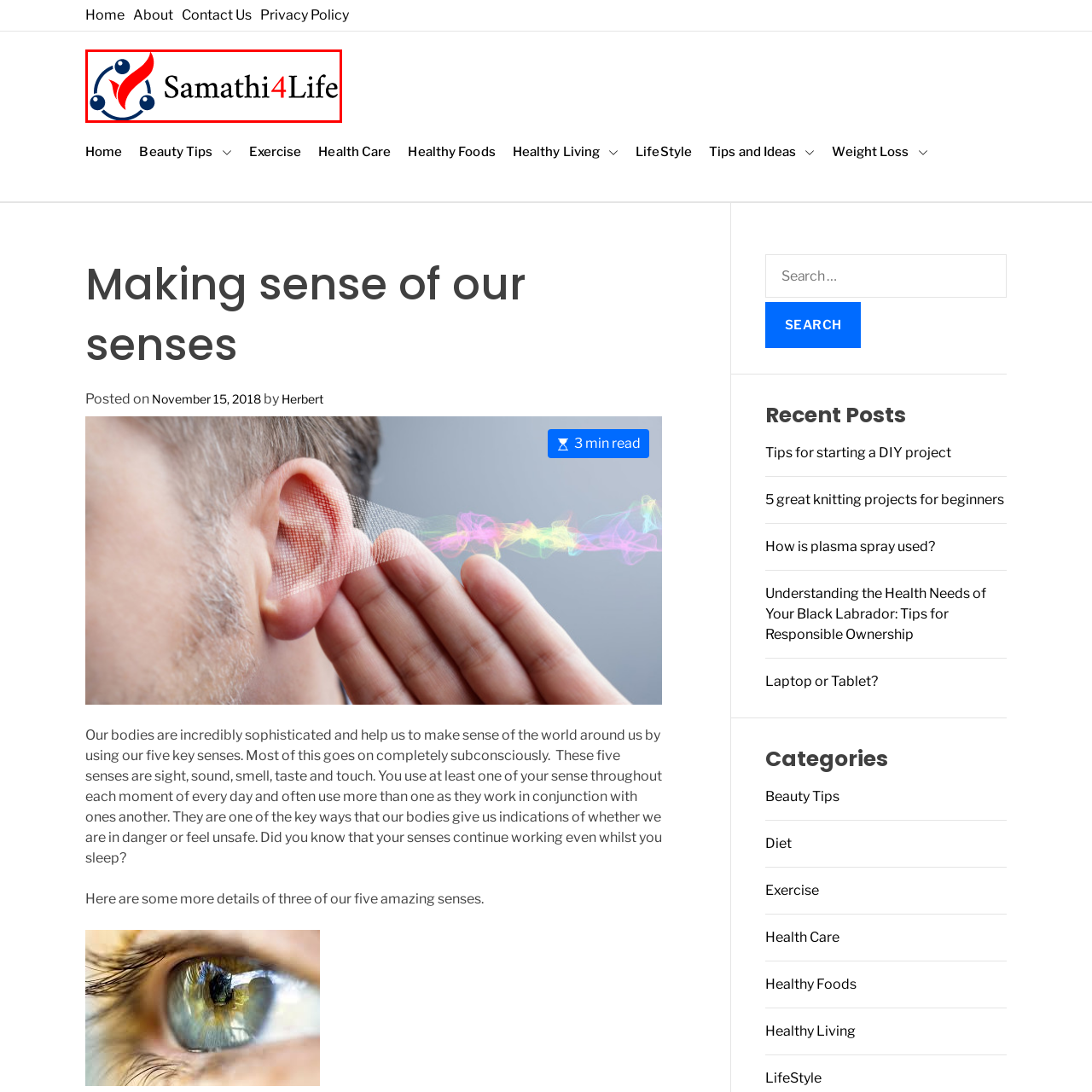View the part of the image marked by the red boundary and provide a one-word or short phrase answer to this question: 
What does the blue spheres signify?

Unity and support